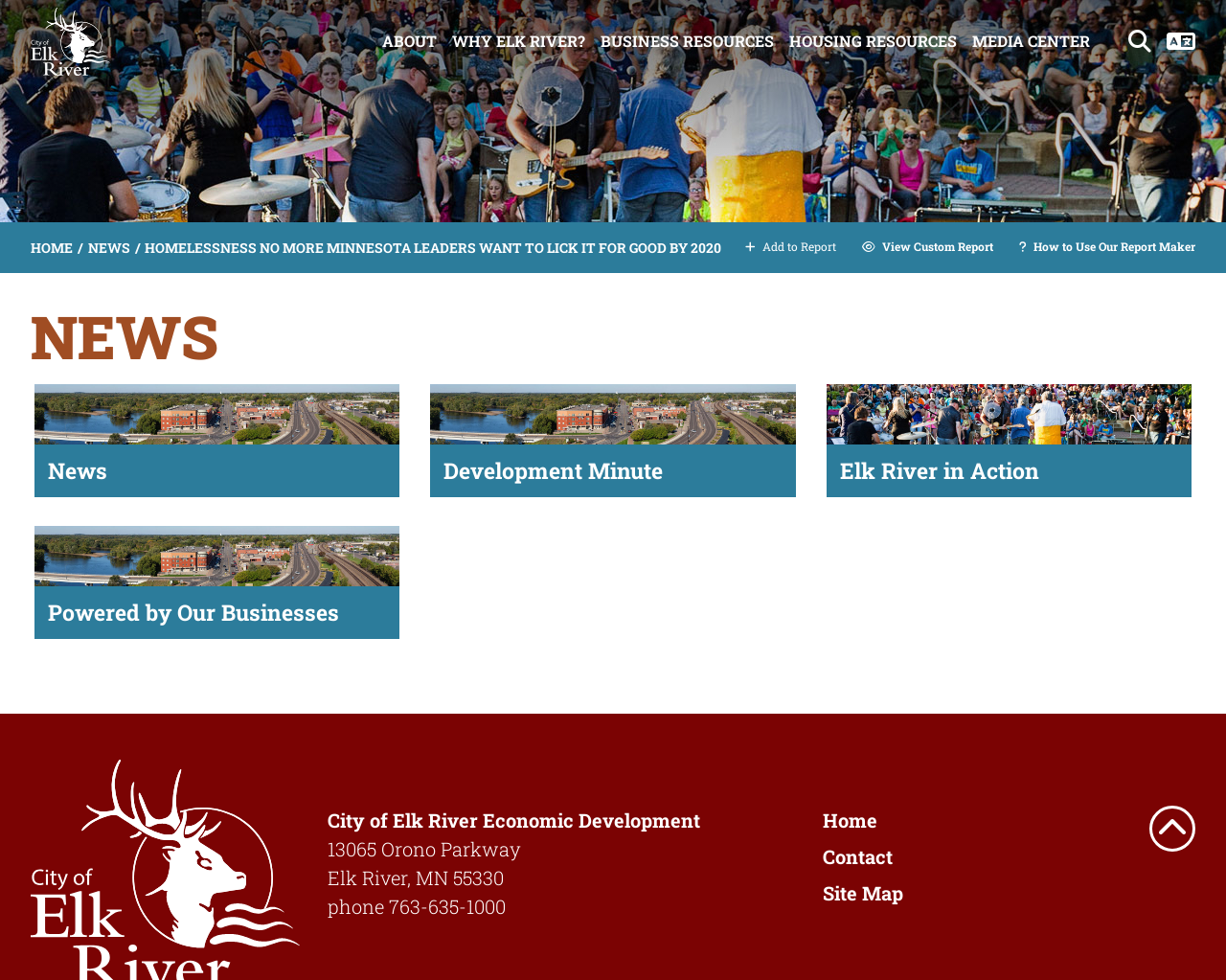Produce a meticulous description of the webpage.

The webpage is about Homelessness No More Minnesota Leaders Want To Lick It For Good By 2020. At the top left corner, there is a logo of City of Elk River Economic Development. Below the logo, there are five buttons: ABOUT, WHY ELK RIVER?, BUSINESS RESOURCES, HOUSING RESOURCES, and MEDIA CENTER, aligned horizontally across the top of the page.

On the top right corner, there is a small link with no text. Below it, there is a large image that spans the entire width of the page, titled "Elk River City News". 

Under the image, there are several links: HOME, NEWS, and a long link with the same title as the webpage. To the right of these links, there is a static text "Add to Report" and two links: "View Custom Report" and "How to Use Our Report Maker".

The main content of the page is divided into sections. The first section is headed by a large "NEWS" title. Below the title, there are four links with images: "Click to open News News", "Click to open Development Minute Development Minute", "Click to open Elk River in Action Elk River in Action", and "Click to open Powered by Our Businesses Powered by Our Businesses". Each link has an image to its left.

At the bottom of the page, there is an address: "13065 Orono Parkway, MN 55330". To the right of the address, there is a phone number: "763-635-1000". Below the address and phone number, there are three links: "Home", "Contact", and "Site Map", aligned horizontally.